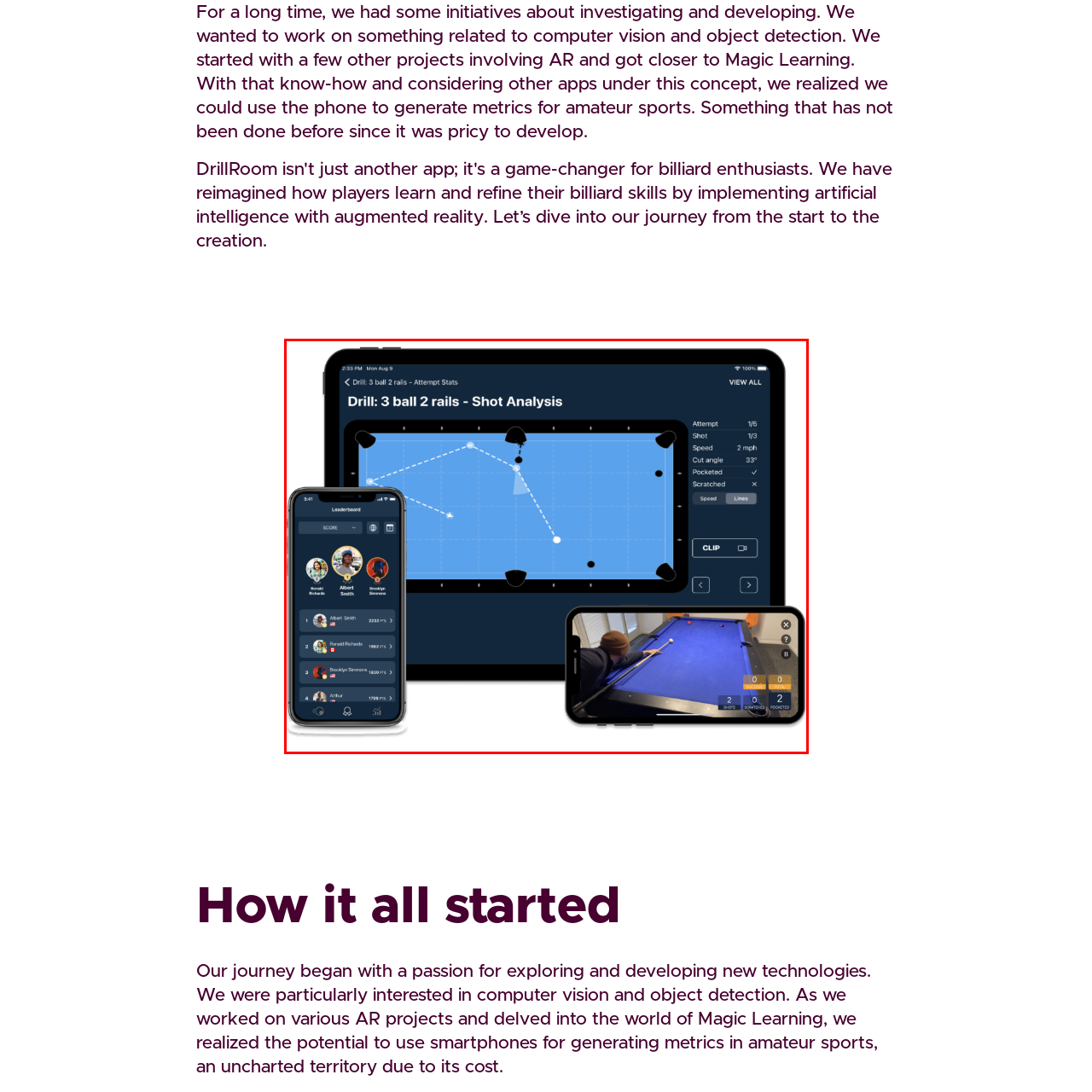Generate a comprehensive caption for the image section marked by the red box.

The image showcases a comprehensive analysis of a billiards drill, presented on multiple devices. In the center, an iPad displays a detailed shot analysis for a "3 ball 2 rails" drill, featuring graphical representation with a blue billiards table. Key statistics are visible, including the attempt number (1/5), shots taken (1/3), speed (2 mph), cut angle (33°), and whether the shot was pocketed or scratched. 

To the left, a smartphone presents a leaderboard interface with players' names and scores, indicating competitive engagement among users. On the right, another smartphone features live footage of a player in action, reinforcing the app's ability to provide real-time metrics in amateur sports. This illustration encapsulates the innovative blend of technology and sports, highlighting the app's unique capability to track and analyze performance without significant costs.